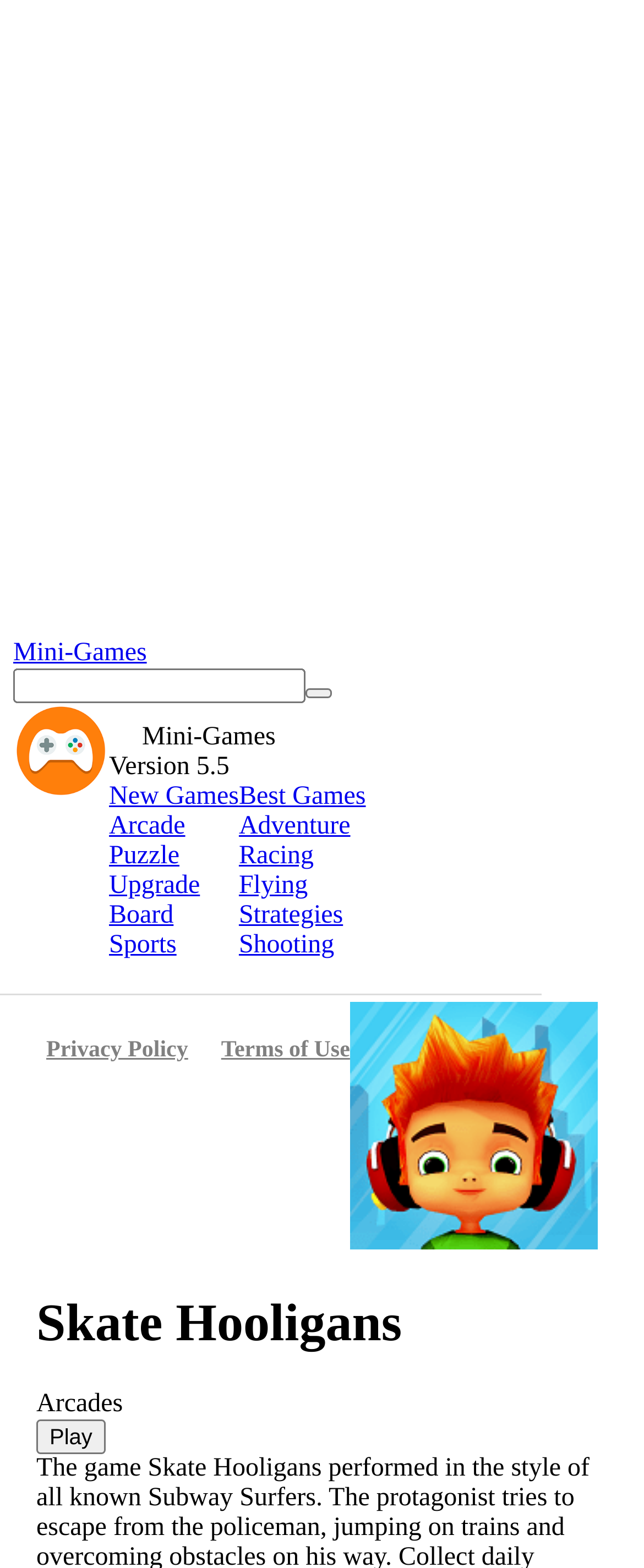Respond with a single word or phrase:
What is the position of the 'Play' button?

Bottom left